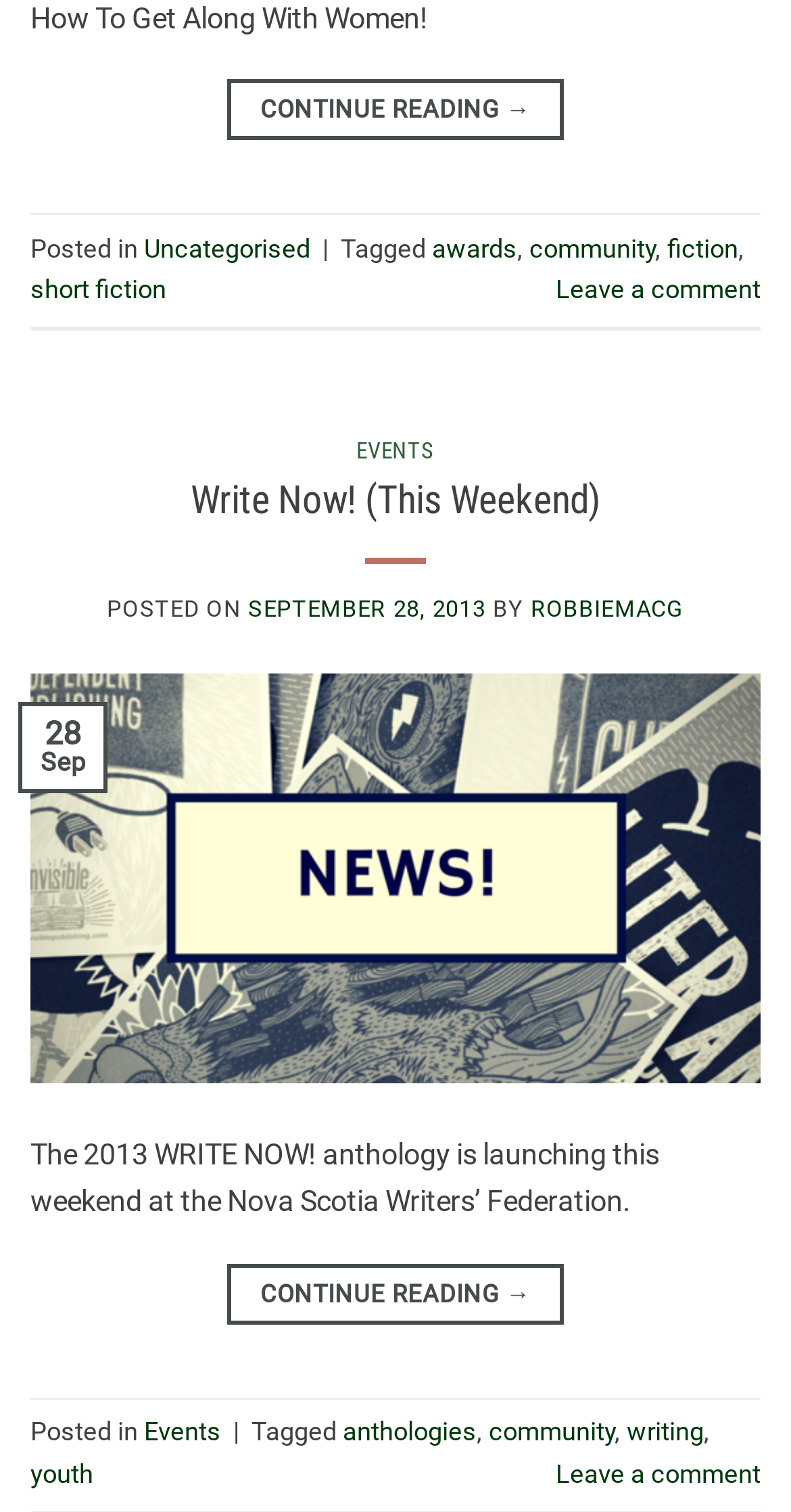Pinpoint the bounding box coordinates for the area that should be clicked to perform the following instruction: "Click on the 'Events' link".

[0.451, 0.29, 0.549, 0.307]